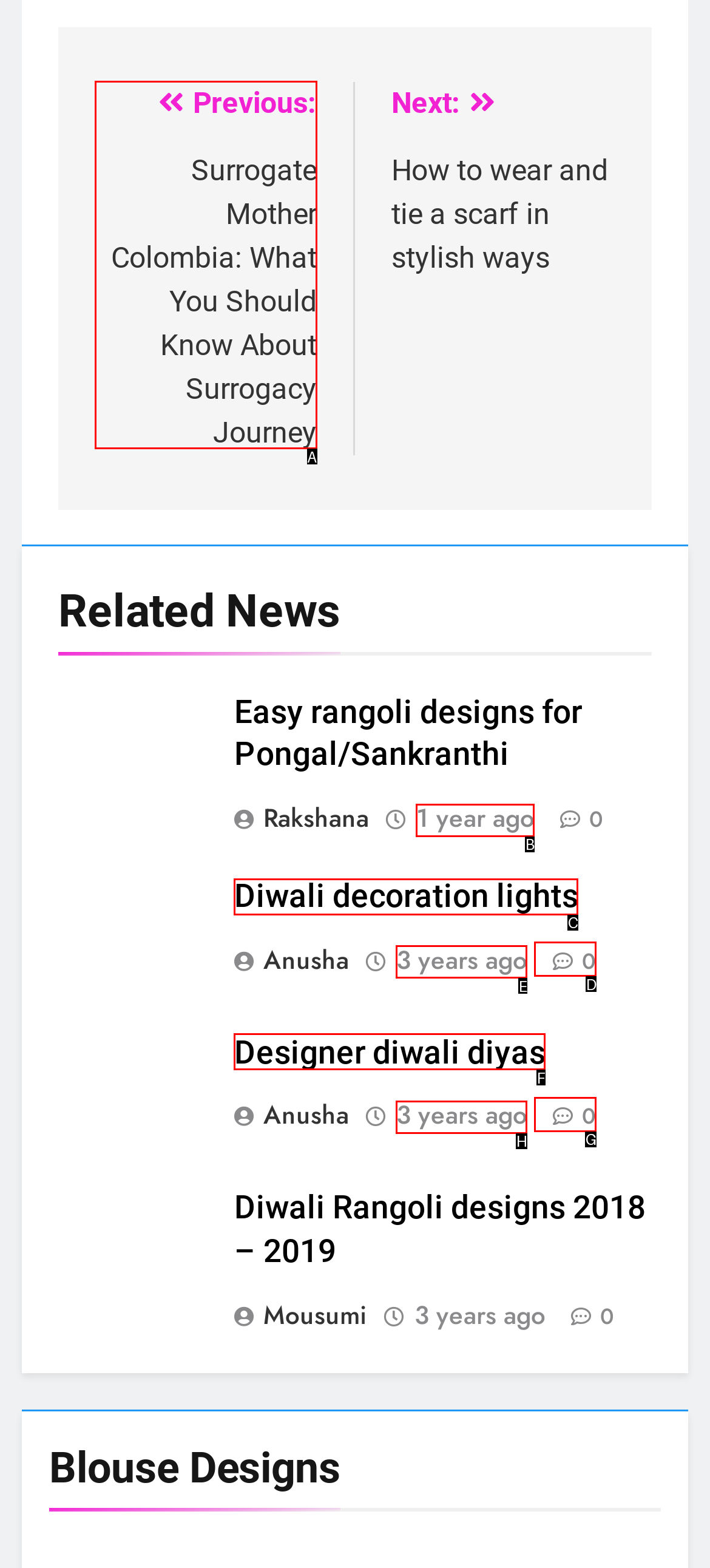Which HTML element among the options matches this description: Diwali decoration lights? Answer with the letter representing your choice.

C